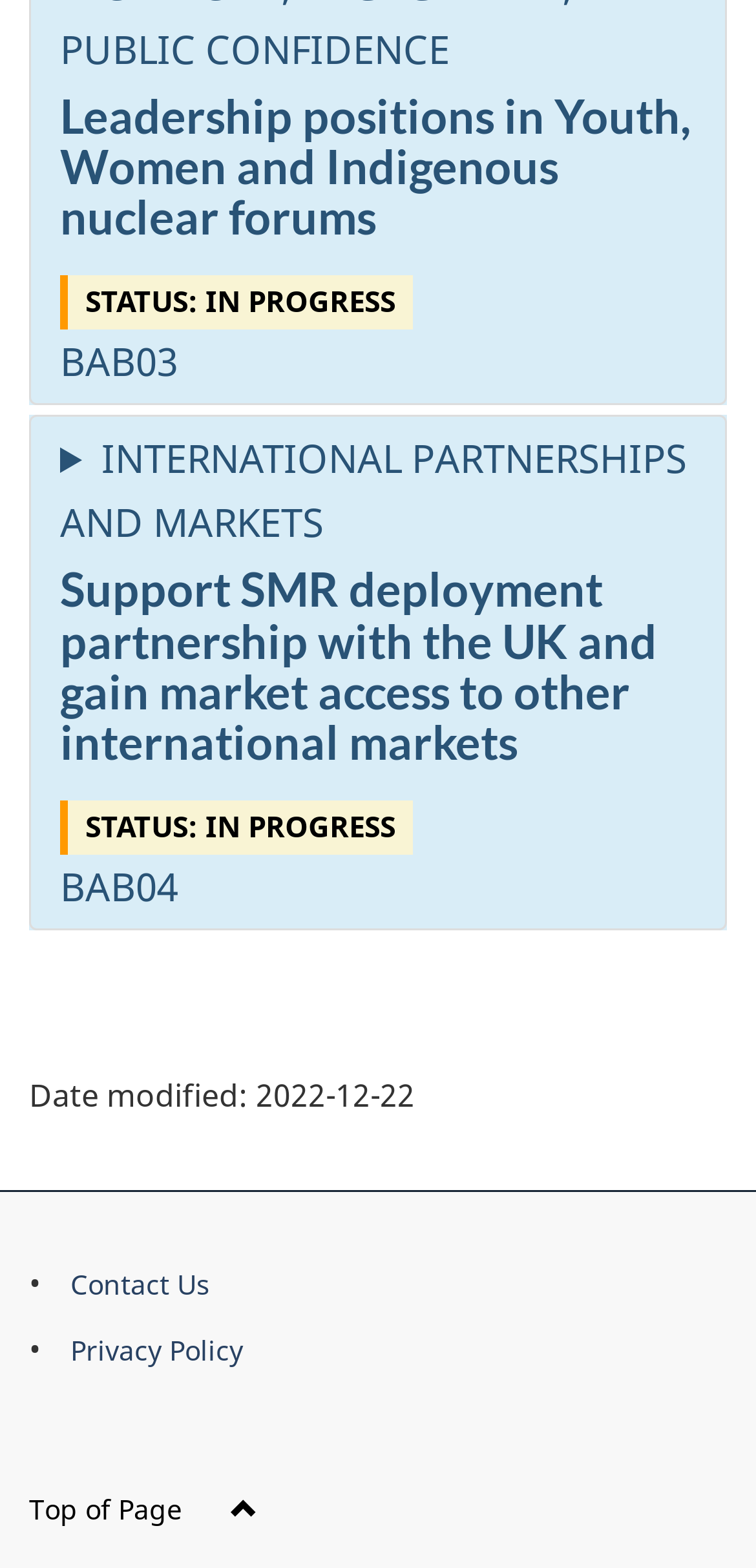What is the title of the section above the navigation menu?
Can you provide a detailed and comprehensive answer to the question?

The section above the navigation menu has a heading element with the text 'About this site', which indicates that this is the title of the section.